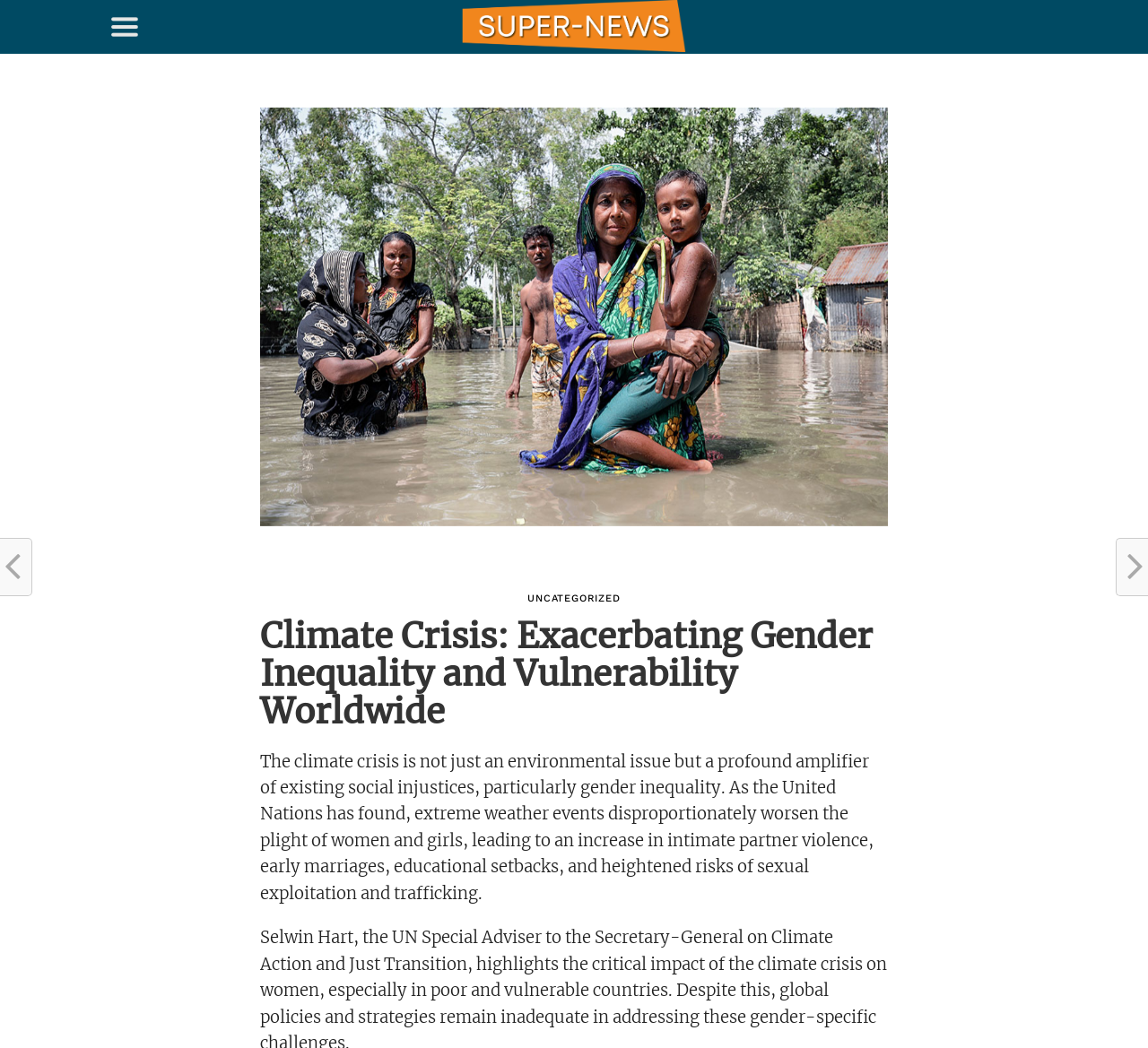Using the information in the image, could you please answer the following question in detail:
What is the consequence of extreme weather events on women and girls?

According to the webpage, extreme weather events disproportionately worsen the plight of women and girls, leading to an increase in intimate partner violence, among other consequences.